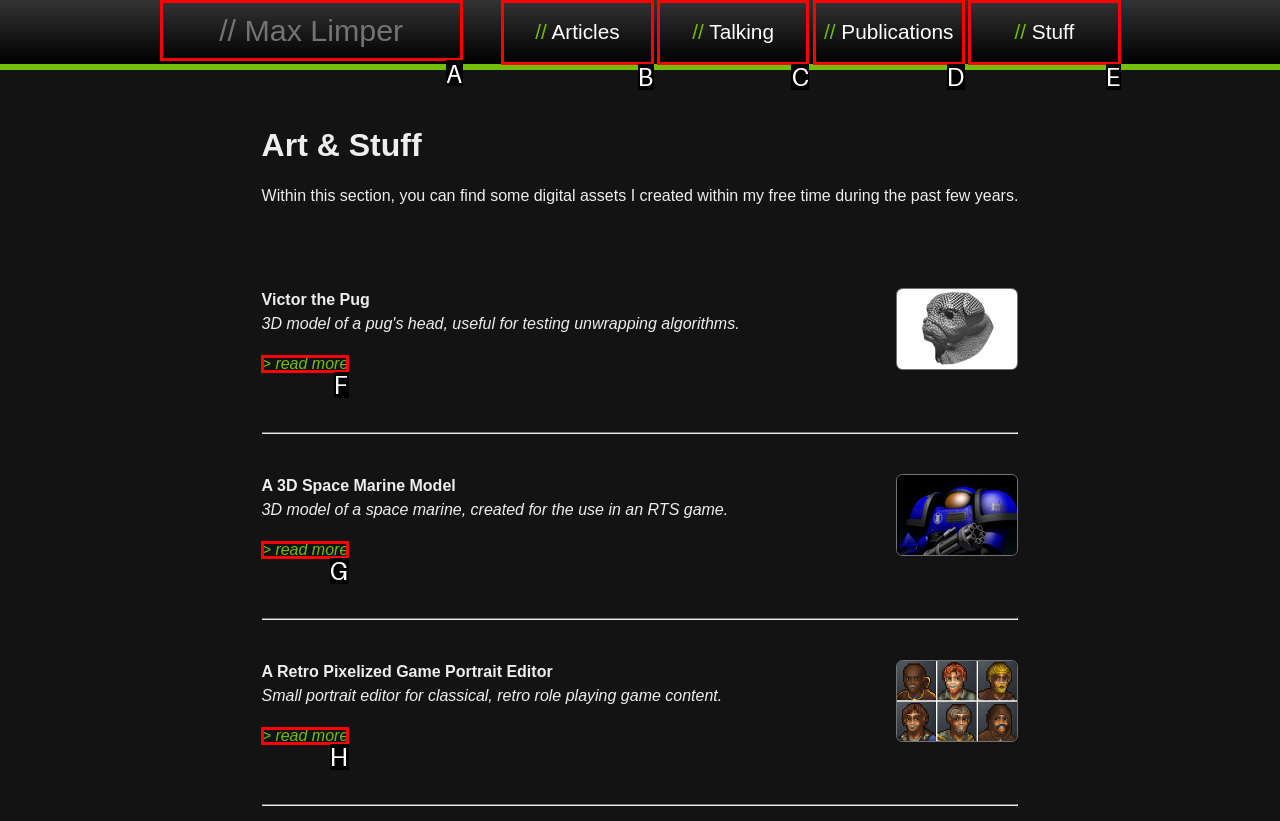Select the letter of the UI element you need to click to complete this task: go to Max Limper's homepage.

A